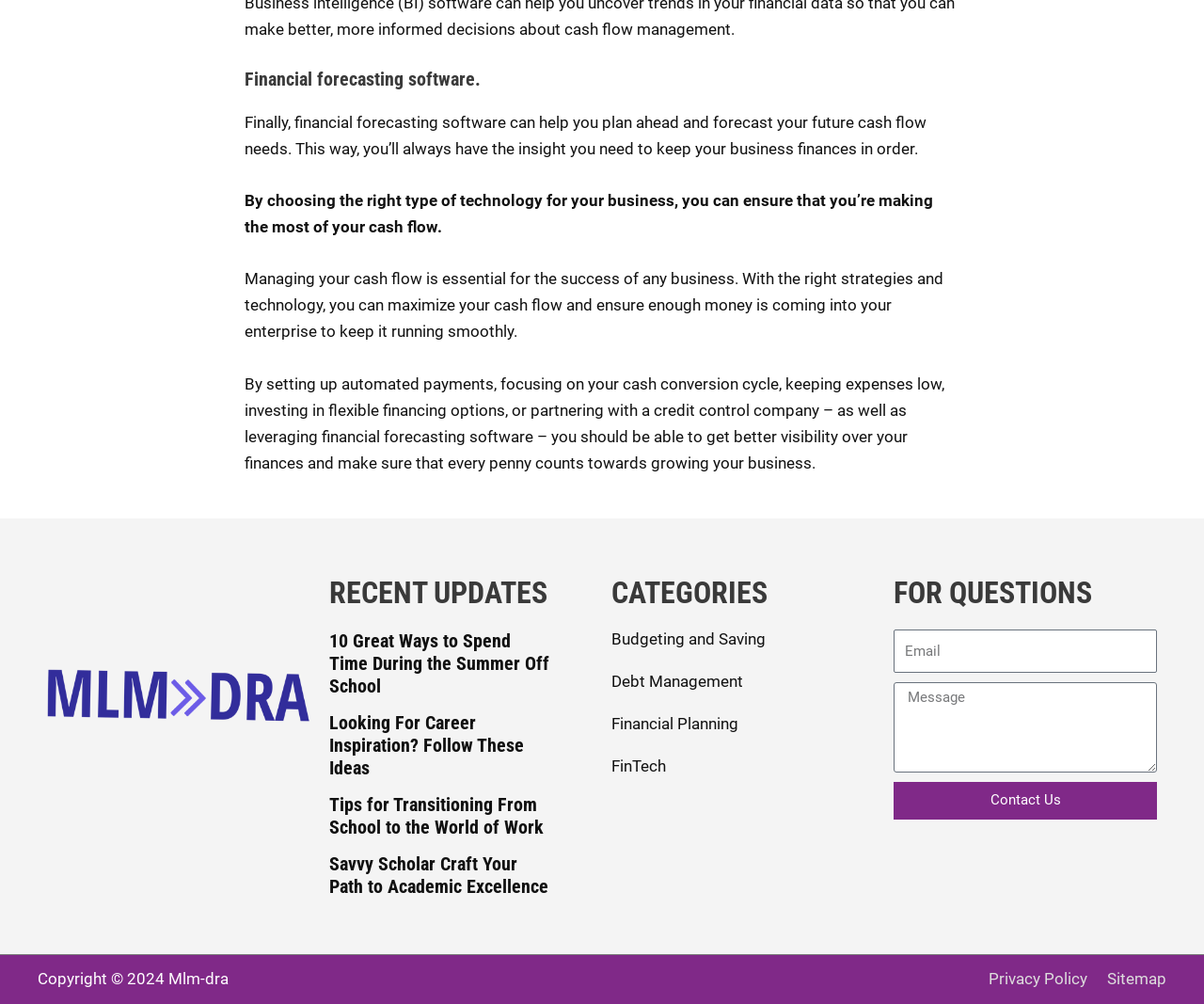Find the bounding box coordinates of the clickable area required to complete the following action: "Read more about 'Financial forecasting software'".

[0.203, 0.067, 0.797, 0.09]